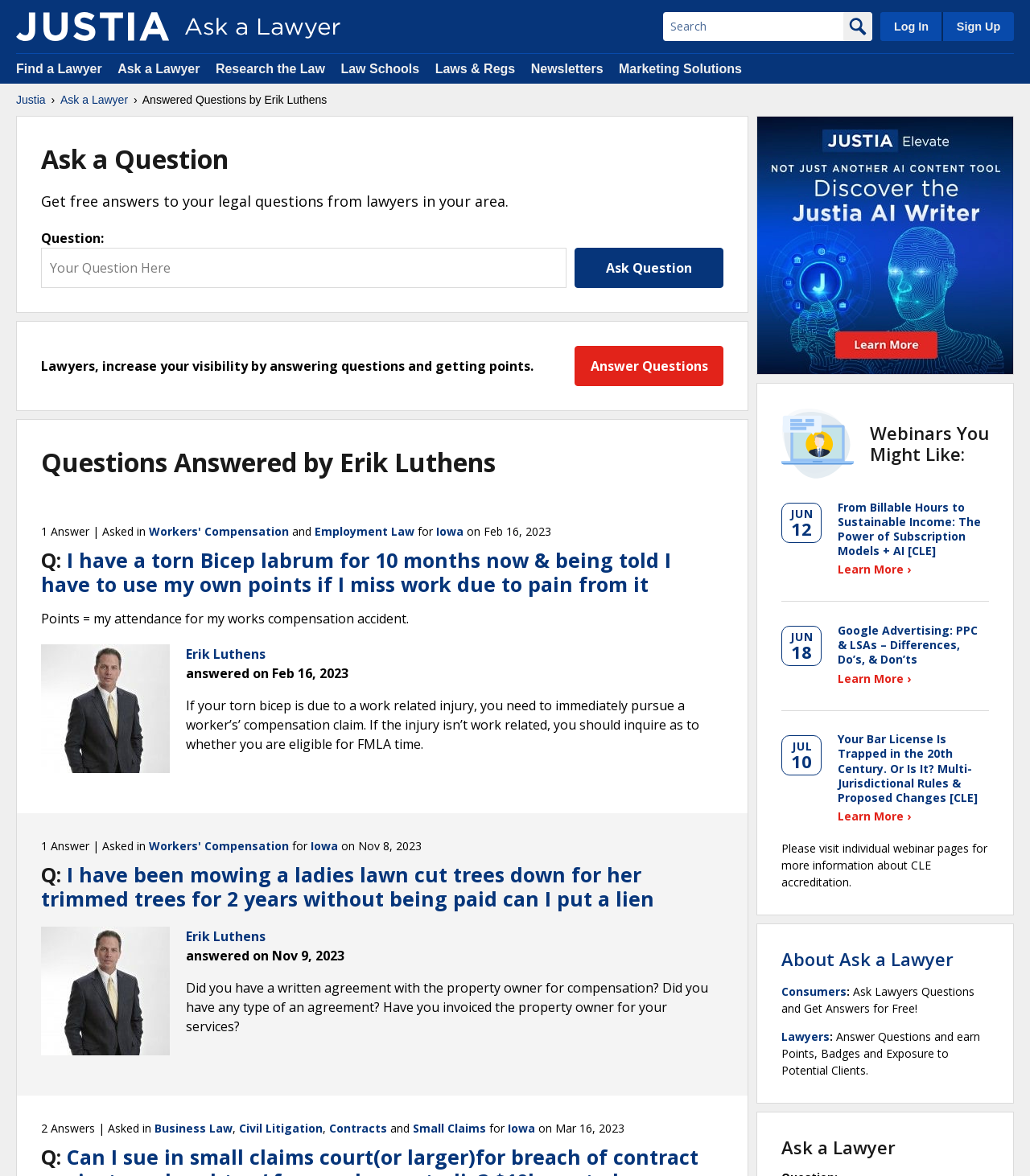Please find the bounding box for the UI component described as follows: "Newsletters".

[0.515, 0.053, 0.586, 0.064]